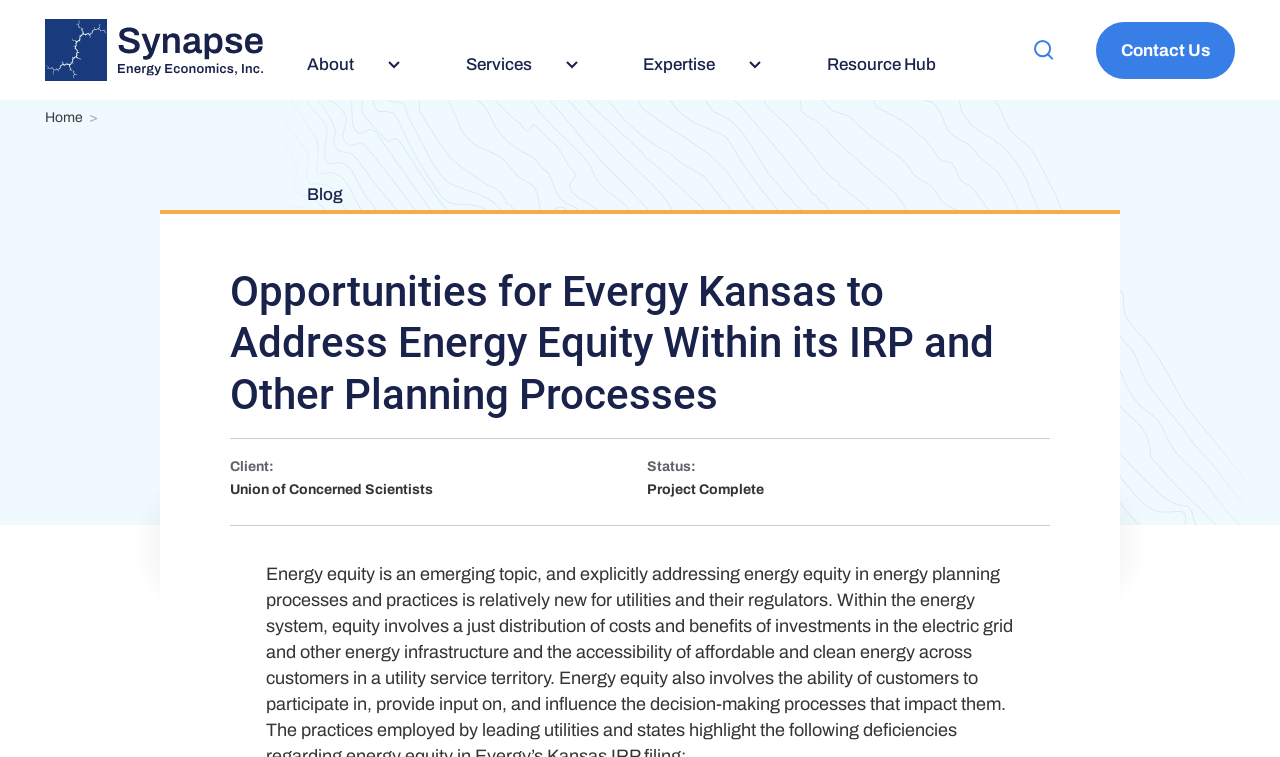Given the description "Resource Hub", provide the bounding box coordinates of the corresponding UI element.

[0.598, 0.0, 0.689, 0.132]